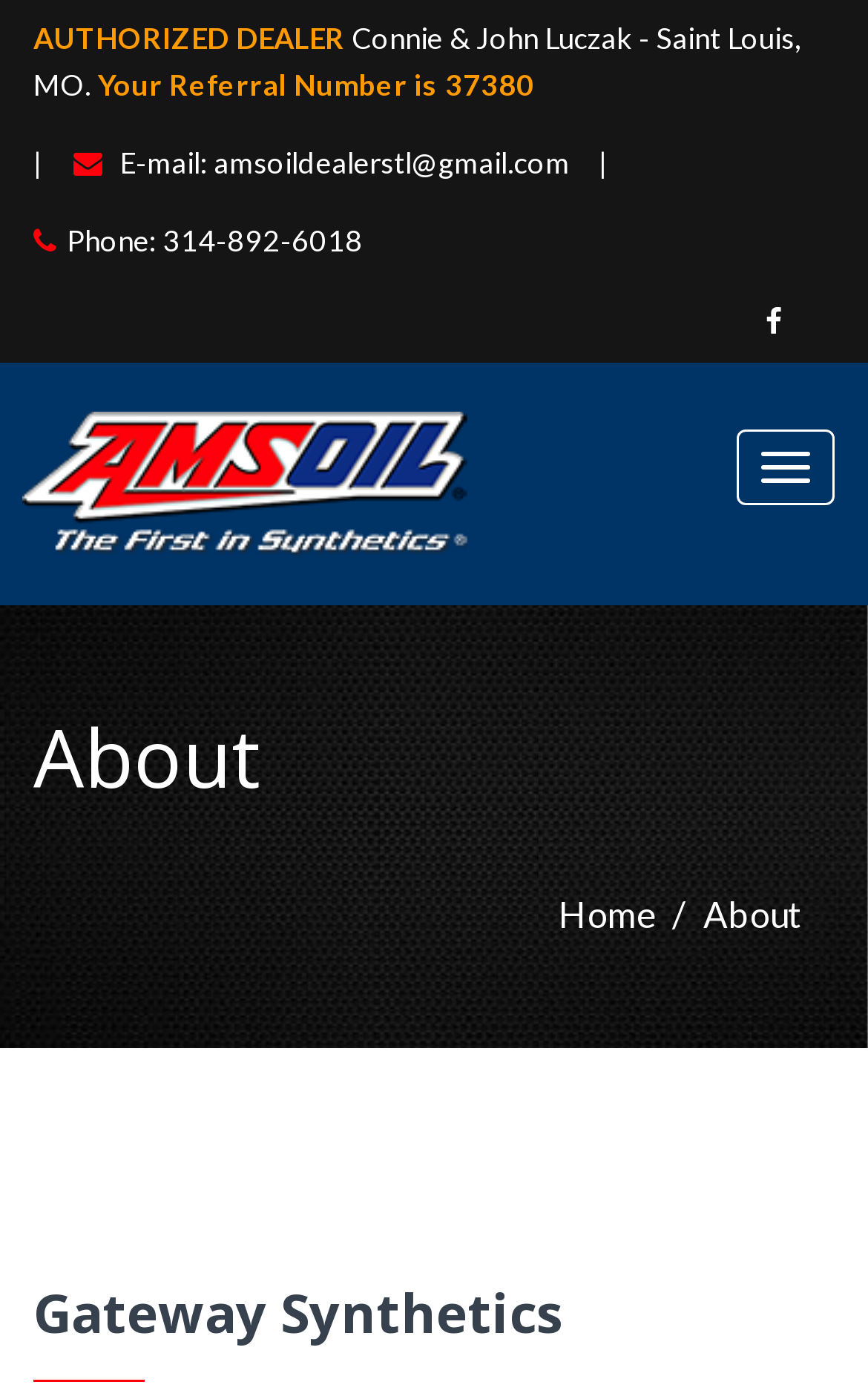Given the element description, predict the bounding box coordinates in the format (top-left x, top-left y, bottom-right x, bottom-right y), using floating point numbers between 0 and 1: title="Construction Law"

None